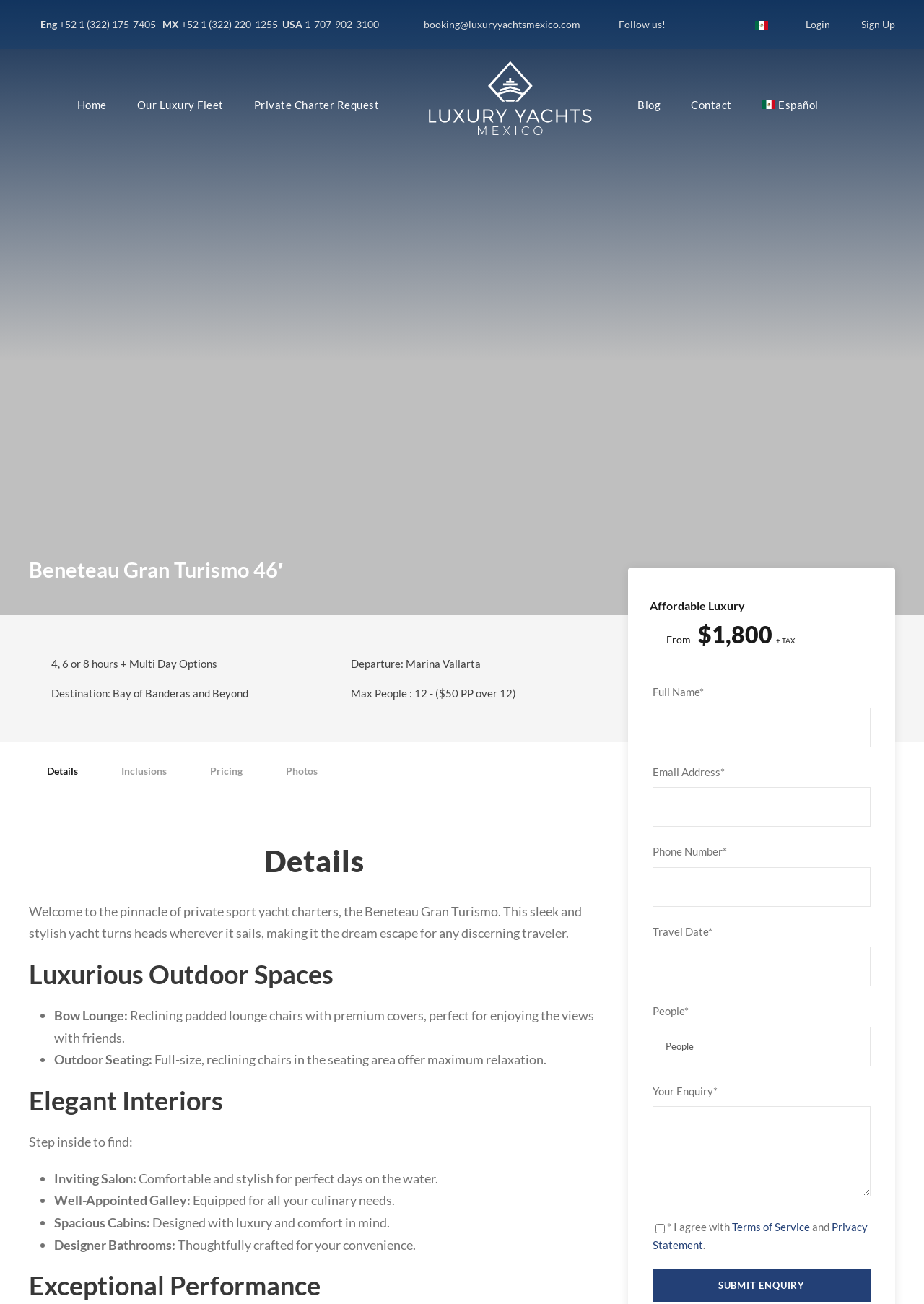What is the destination of the yacht charter?
Use the screenshot to answer the question with a single word or phrase.

Bay of Banderas and Beyond